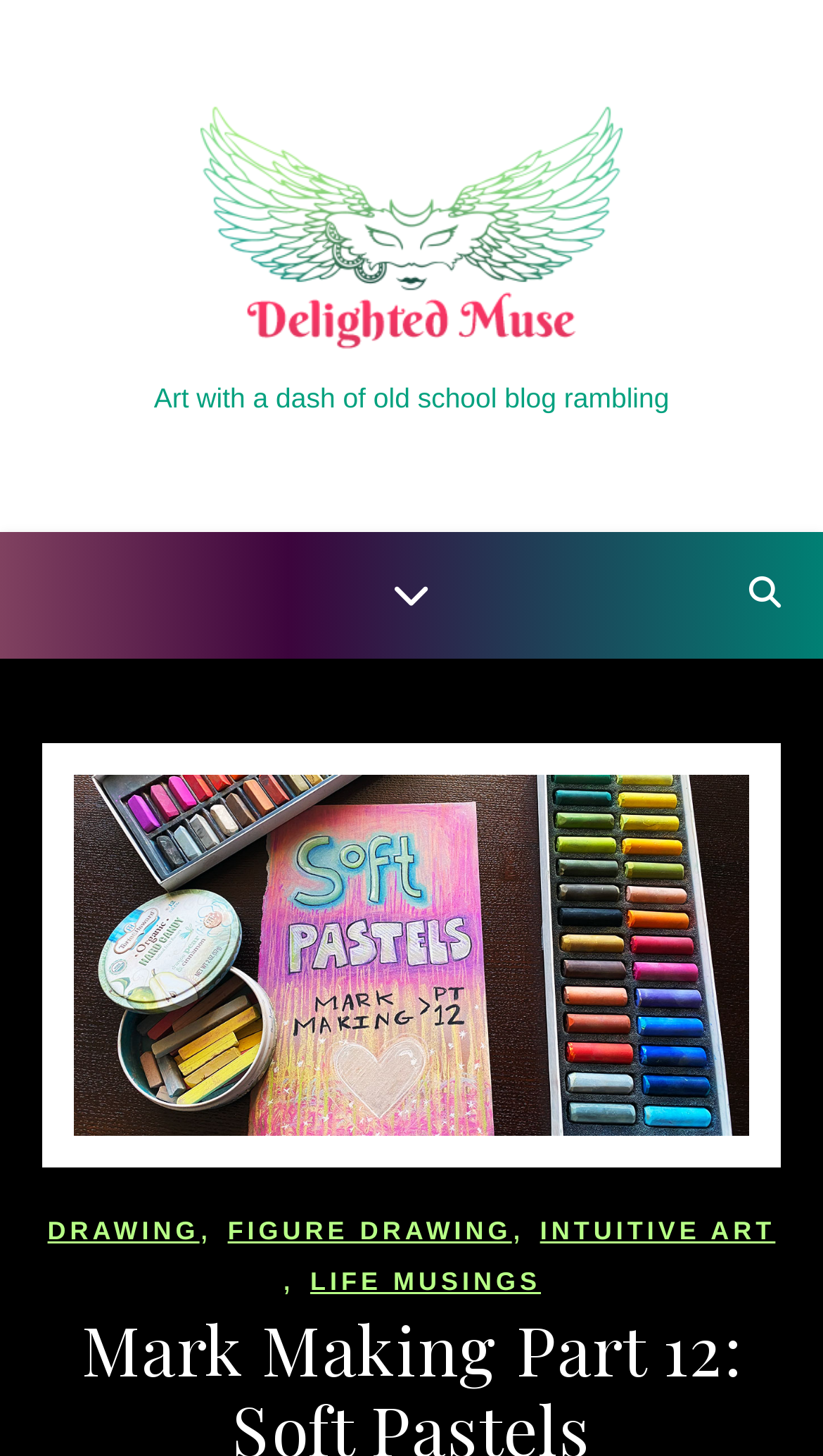Construct a comprehensive description capturing every detail on the webpage.

The webpage is about Mark Making Part 12, specifically focusing on Soft Pastels, and is part of the Delighted Muse blog. At the top, there is a logo of Delighted Muse, which is an image with a link to the blog's homepage. Next to the logo, there is a tagline that reads "Art with a dash of old school blog rambling".

Below the logo and tagline, there is a large image that takes up most of the page, showcasing a flat lay photo of art supplies and drawings, with a title card that reads "Marking Making Part 12". On top of this image, there are four links: "DRAWING", "FIGURE DRAWING", "INTUITIVE ART", and "LIFE MUSINGS", which are likely categories or tags related to the blog's content. The links are arranged horizontally, with "DRAWING" on the left and "LIFE MUSINGS" on the right.